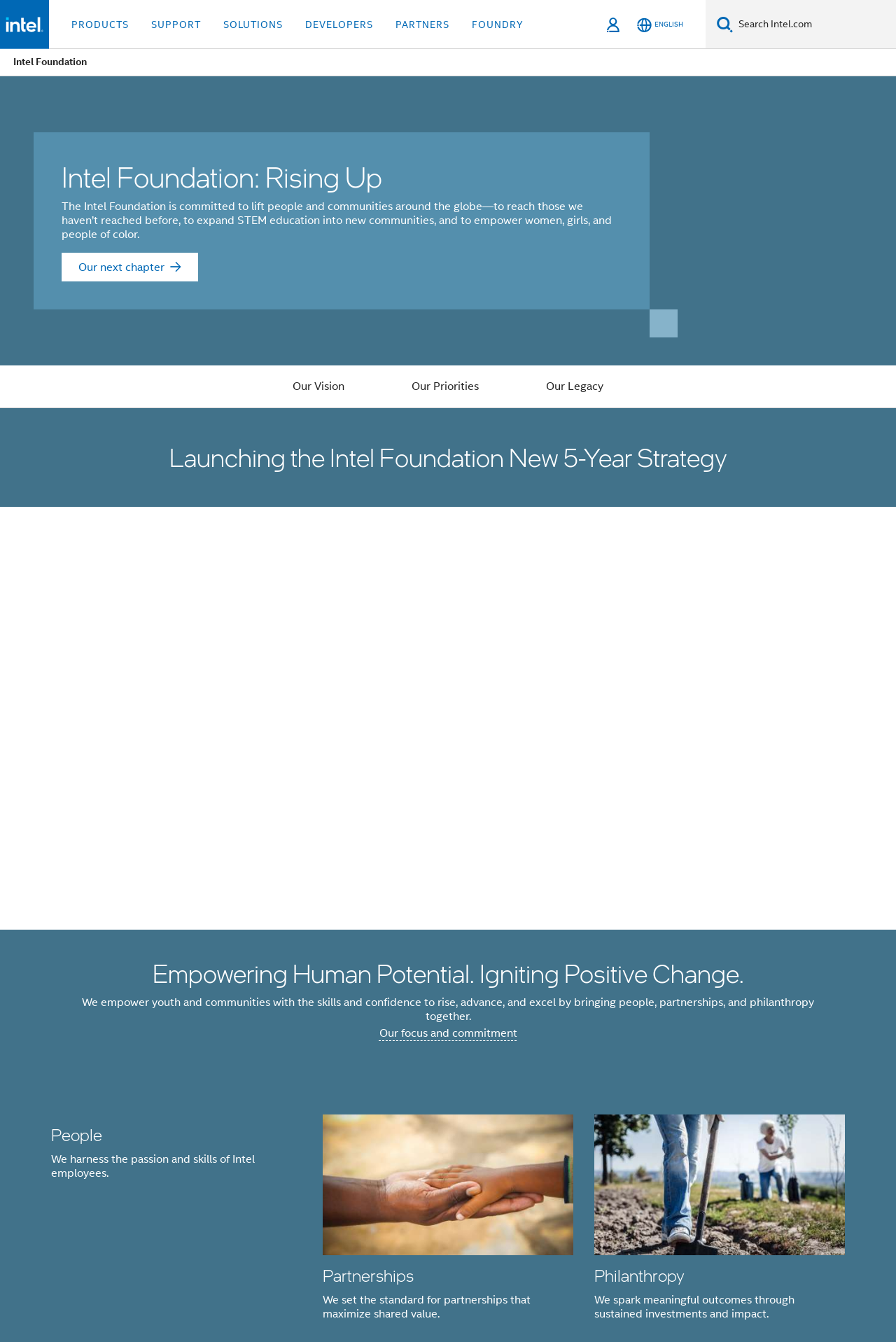What is the name of the foundation?
Refer to the image and give a detailed answer to the query.

The name of the foundation can be found in the navigation section, specifically in the breadcrumbs, where it says 'Intel Foundation'. This is also confirmed by the logo in the top left corner of the page, which is an image with the text 'Intel logo - Return to the home page'.